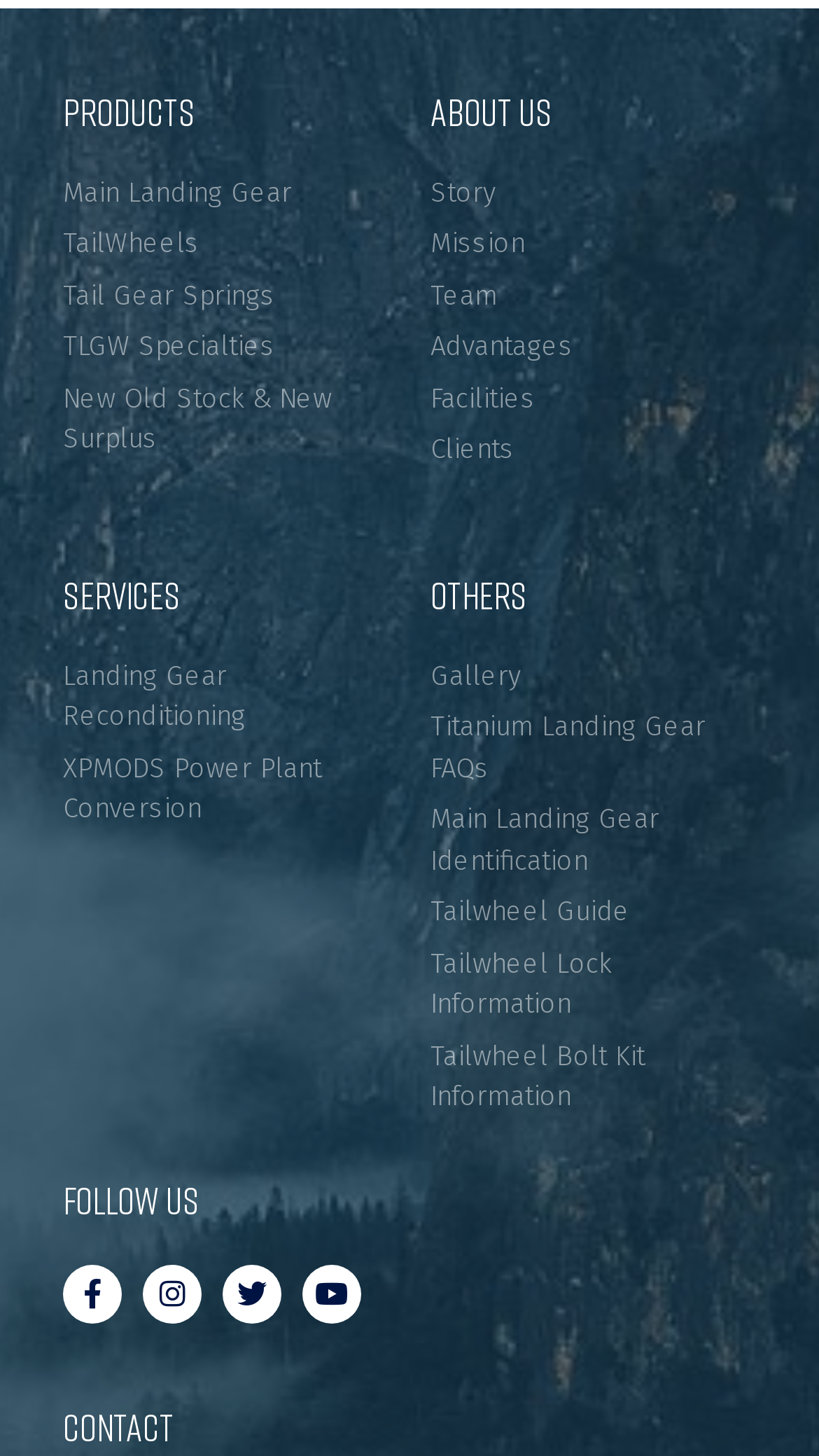What is the last link under the Services heading?
Provide a concise answer using a single word or phrase based on the image.

XPMODS Power Plant Conversion